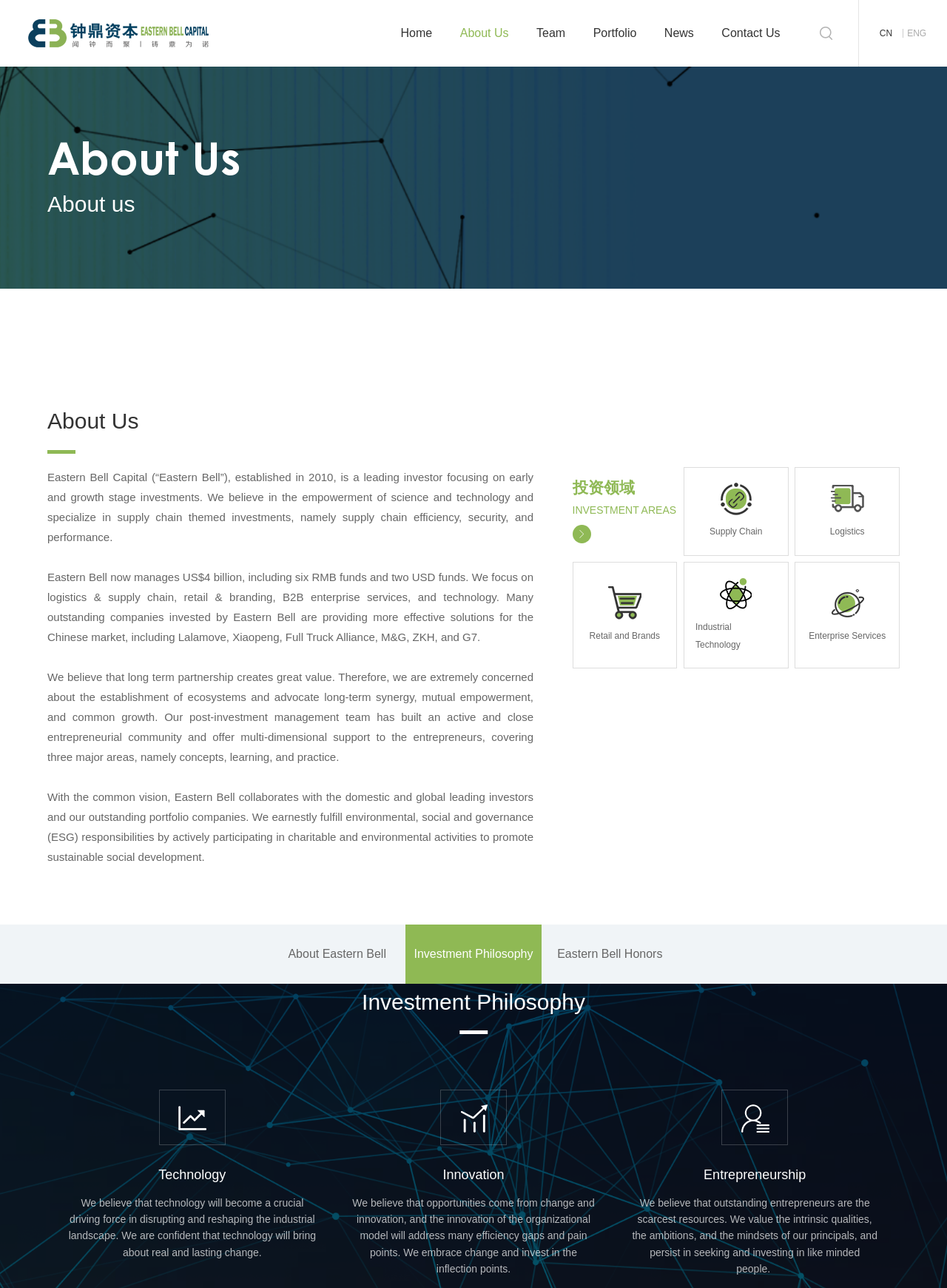How many links are under 'Eastern Bell Honors'?
From the image, respond using a single word or phrase.

7